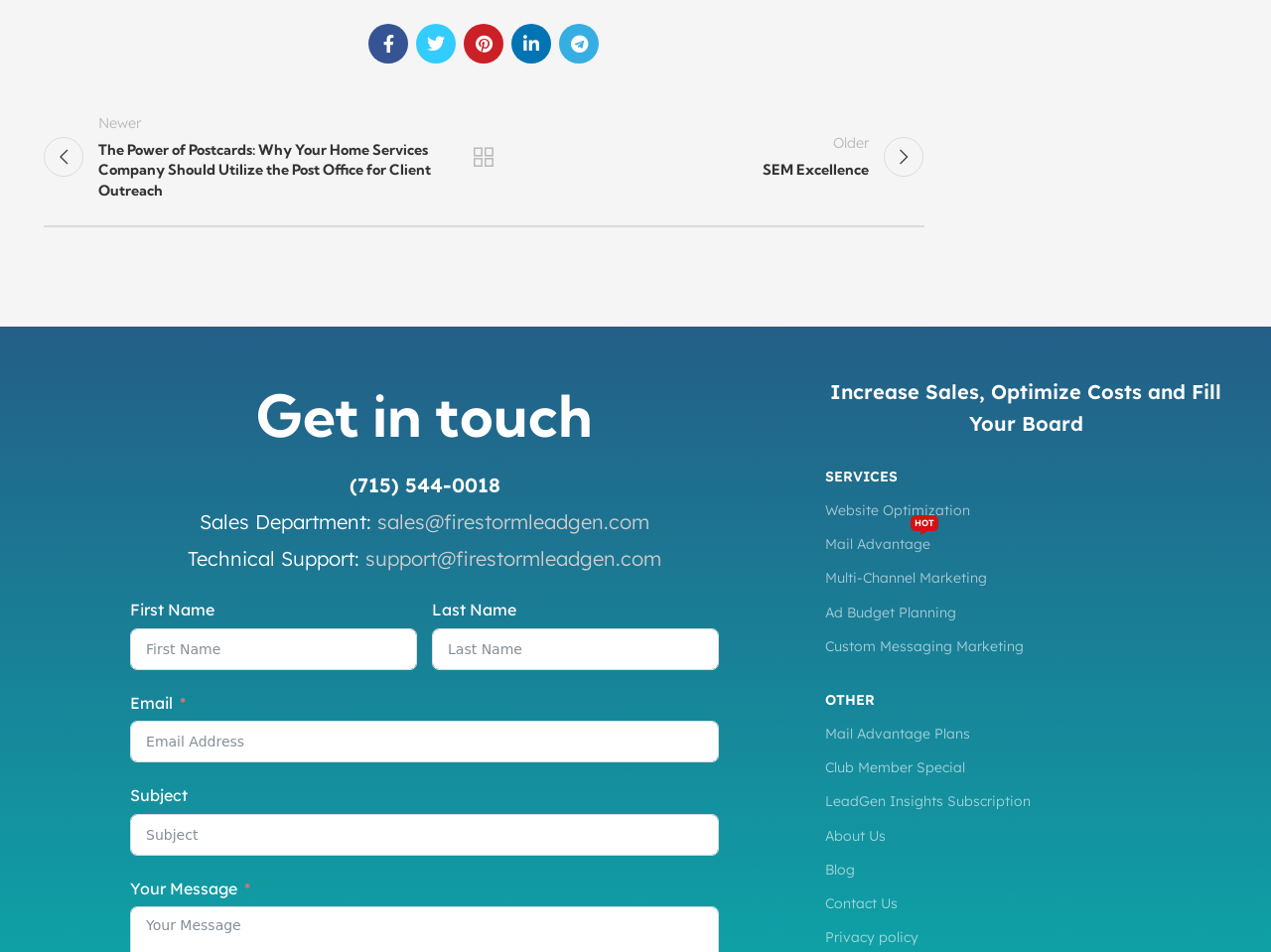What is the company's tagline?
Refer to the image and offer an in-depth and detailed answer to the question.

The company's tagline can be found in the middle of the webpage, above the 'SERVICES' link. It is displayed as a static text element with the value 'Increase Sales, Optimize Costs and Fill Your Board'.